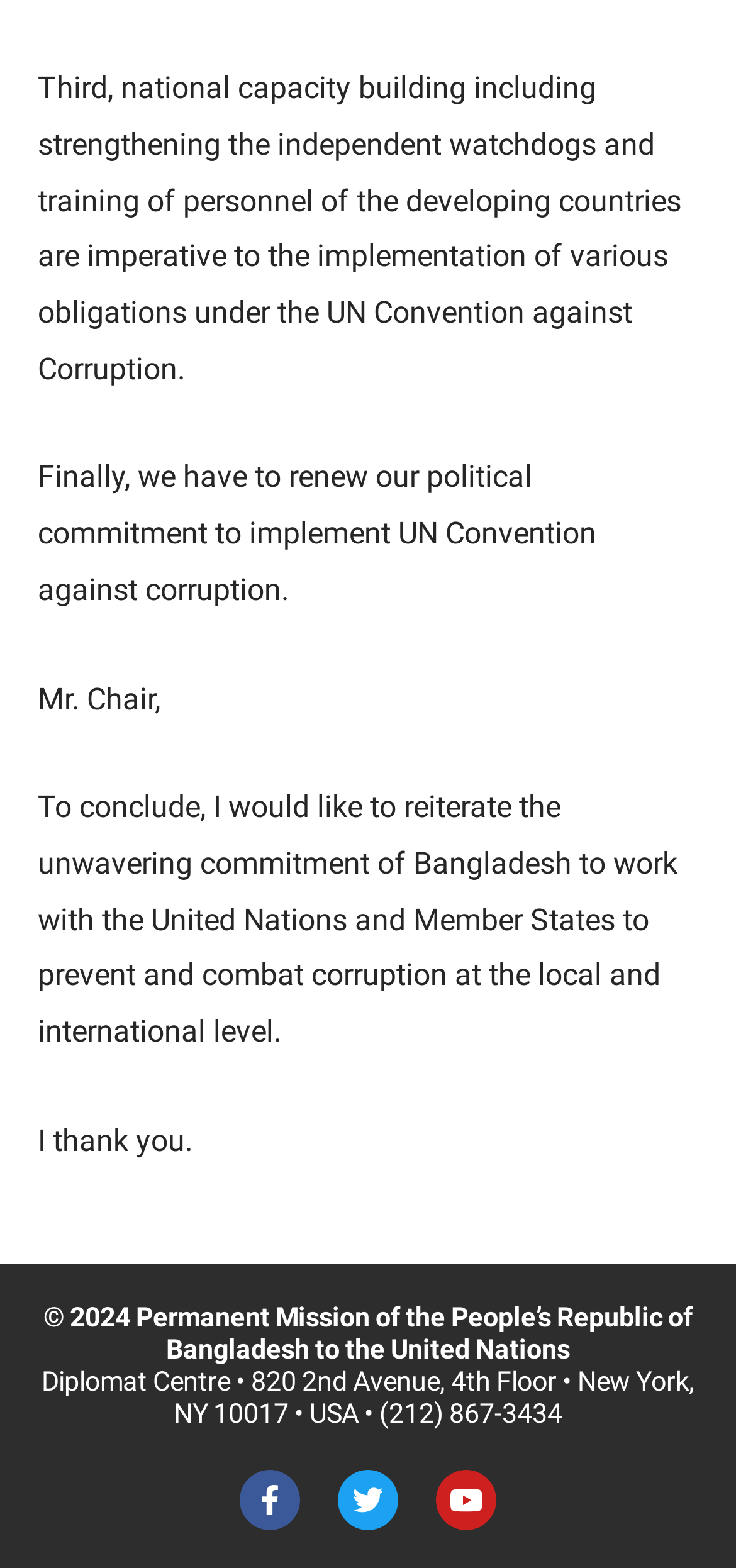Using the elements shown in the image, answer the question comprehensively: Who is the speaker?

Although the speech is provided, the speaker's name is not explicitly mentioned in the given webpage. The only hint is the mention of 'Mr. Chair' which suggests that the speaker is addressing a chairperson, but the speaker's identity remains unknown.